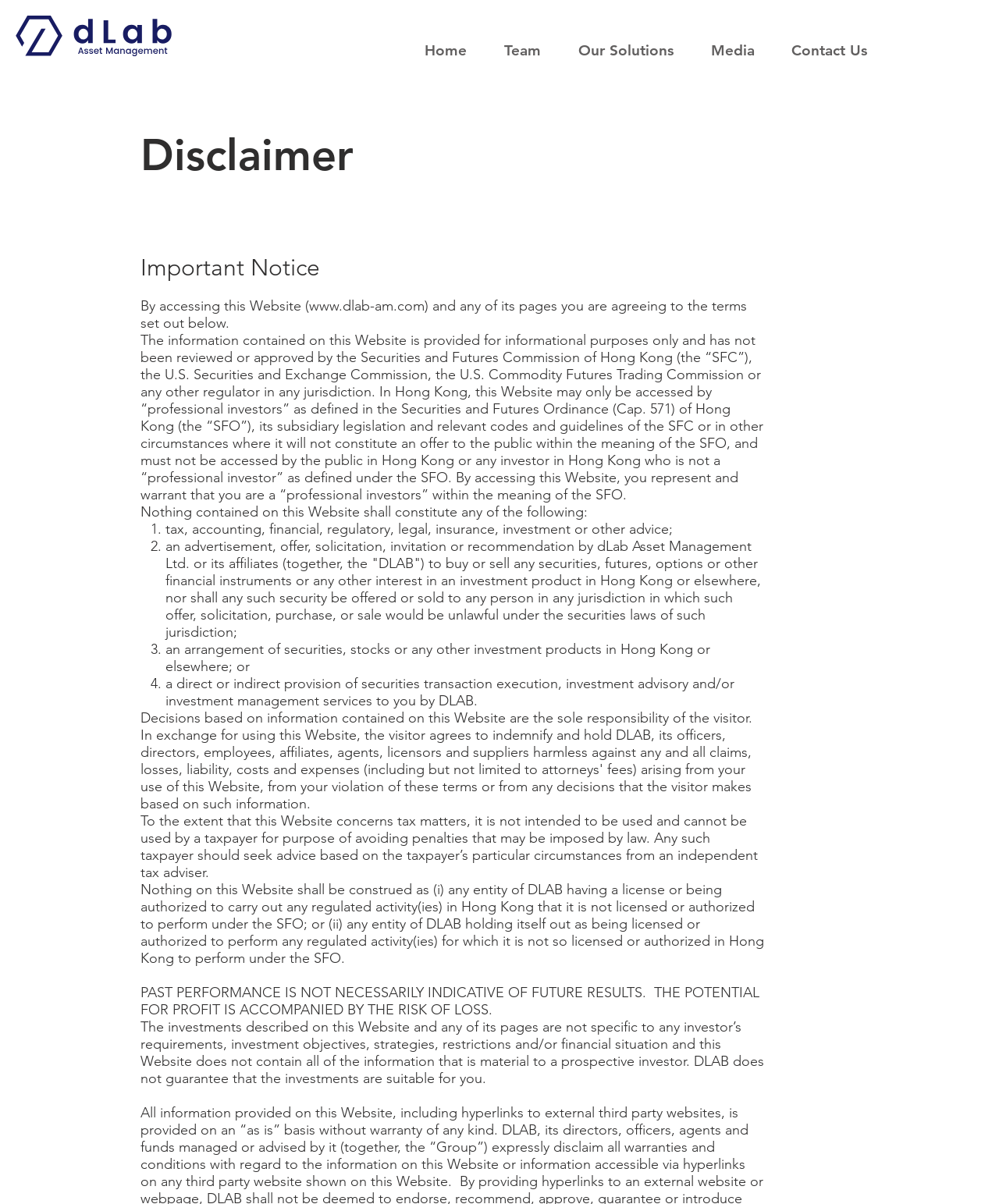What is the risk associated with the investments described on this website?
Give a single word or phrase as your answer by examining the image.

Risk of loss